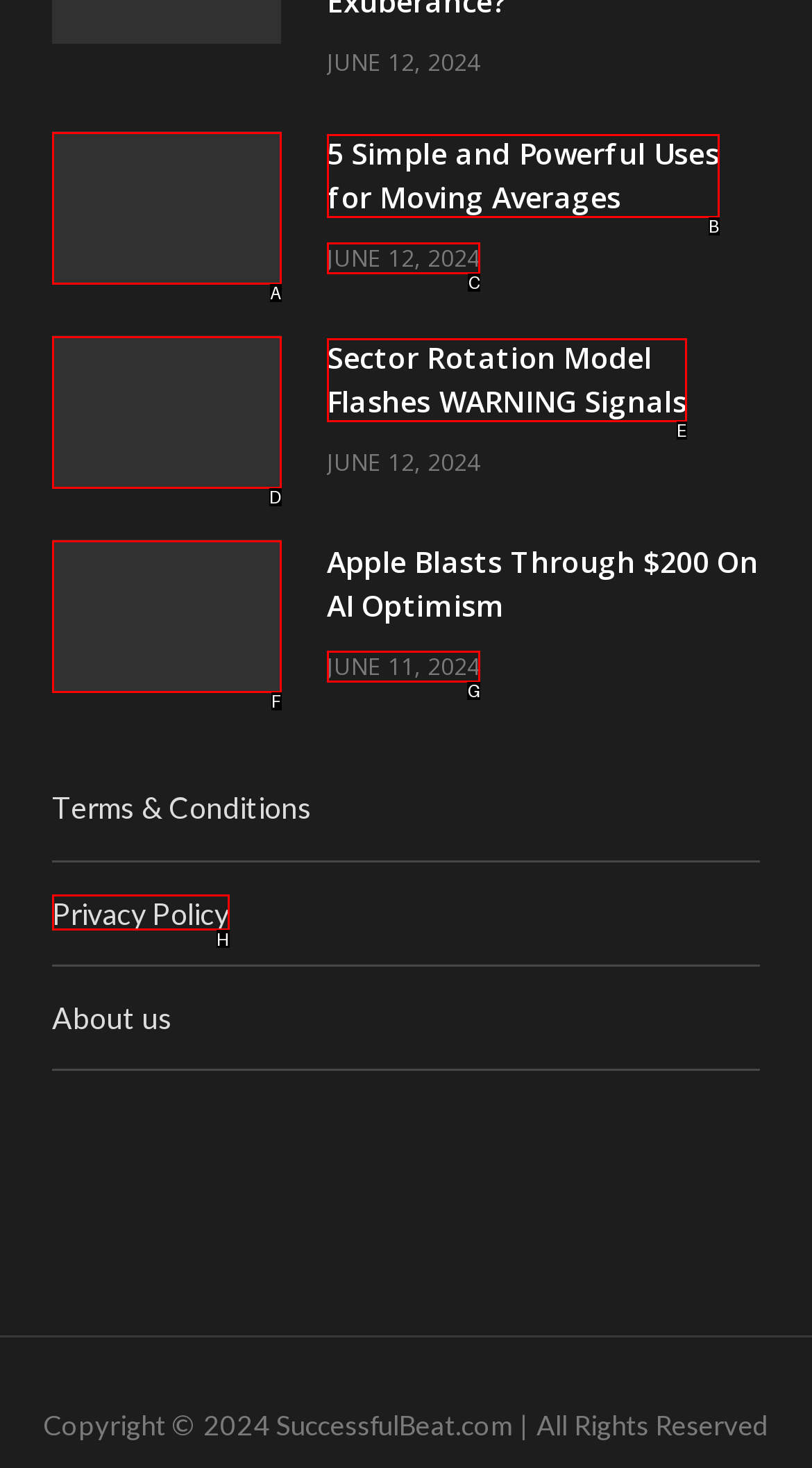Choose the HTML element that best fits the given description: Privacy Policy. Answer by stating the letter of the option.

H